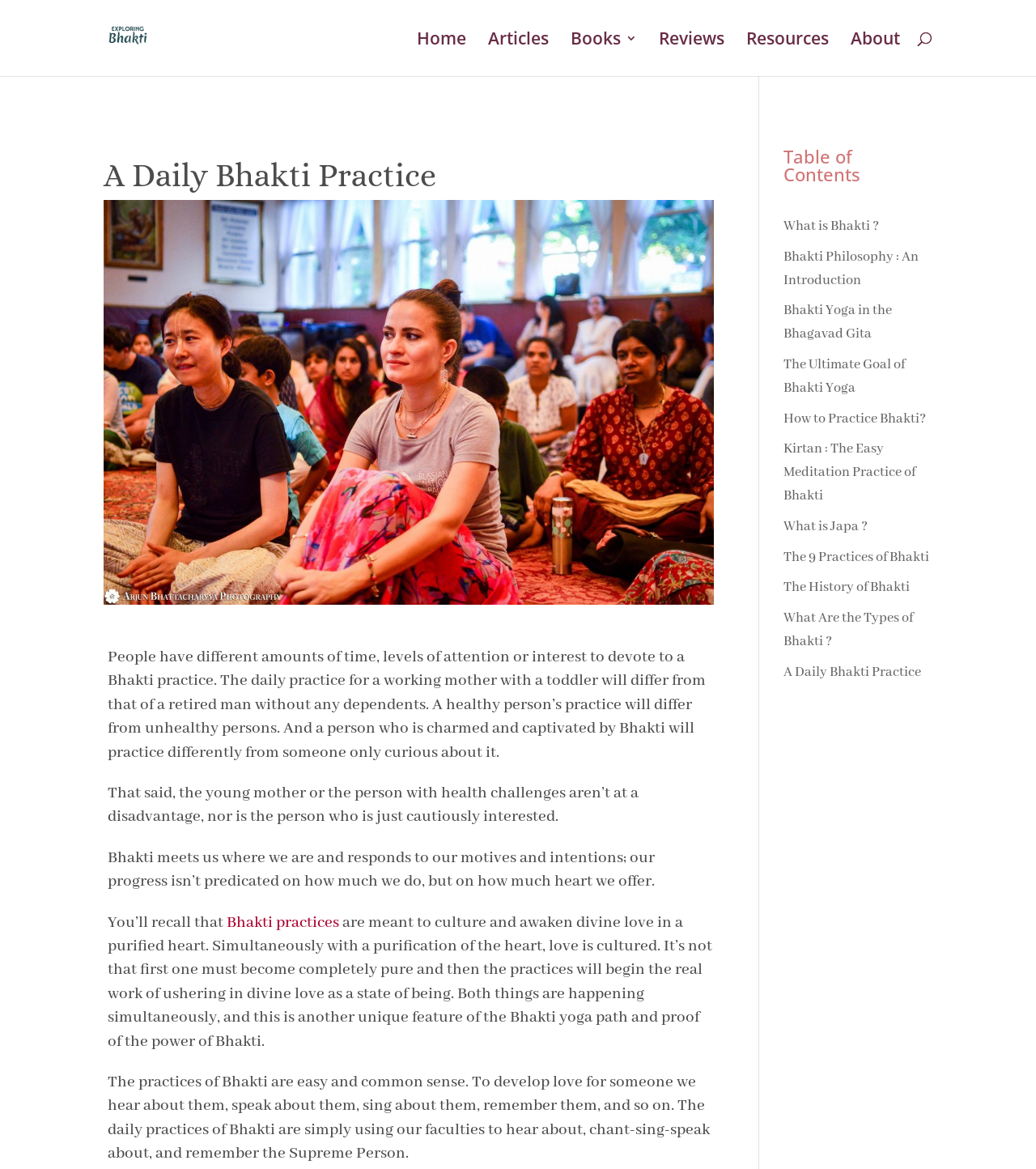Determine the bounding box coordinates of the section I need to click to execute the following instruction: "click on the 'Home' link". Provide the coordinates as four float numbers between 0 and 1, i.e., [left, top, right, bottom].

[0.402, 0.028, 0.45, 0.065]